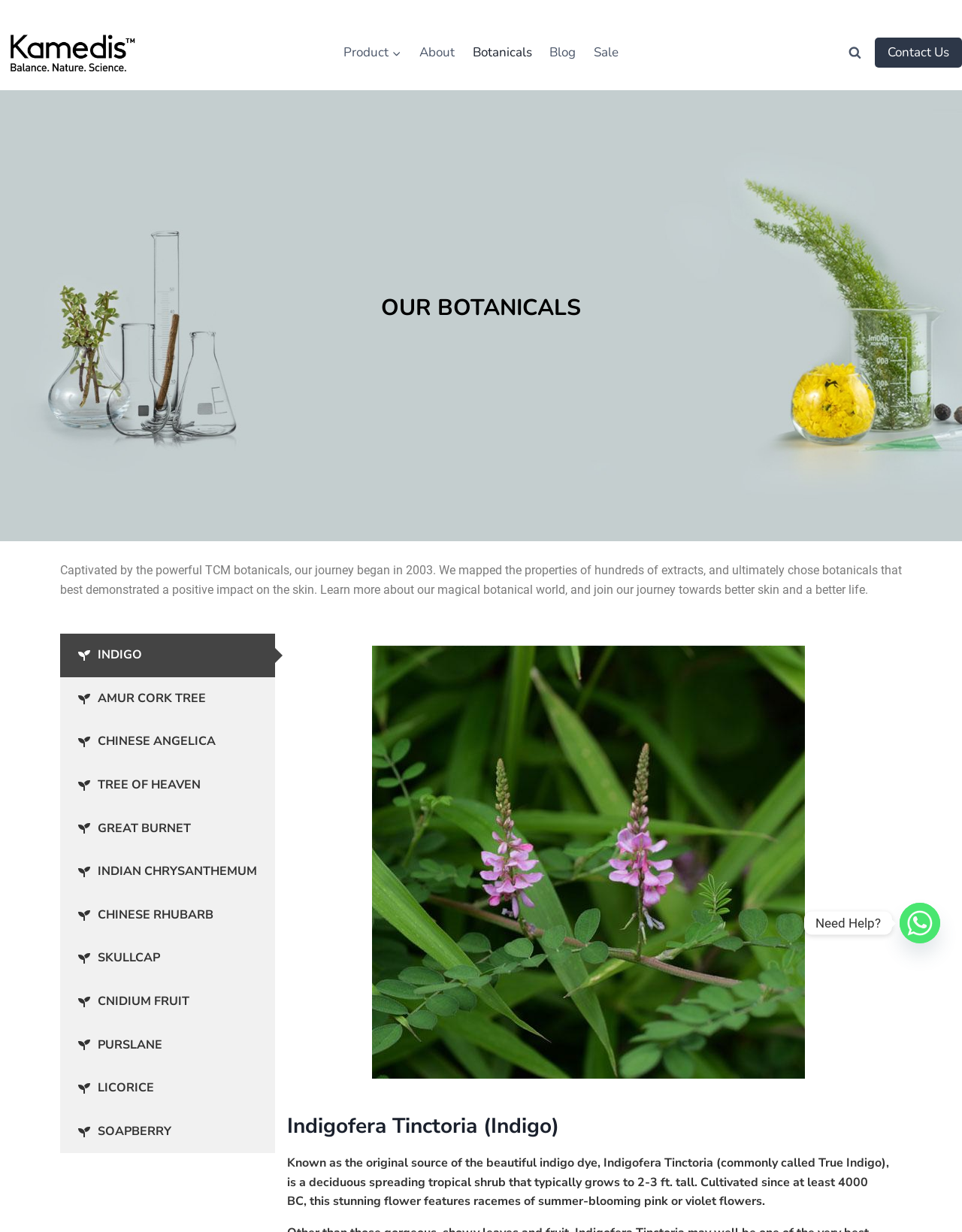How many tabs are there under 'OUR BOTANICALS'?
Deliver a detailed and extensive answer to the question.

Under the heading 'OUR BOTANICALS', there are 11 tabs listed, each with a unique botanical name and a brief description. These tabs are indented under the heading, indicating a hierarchical structure.